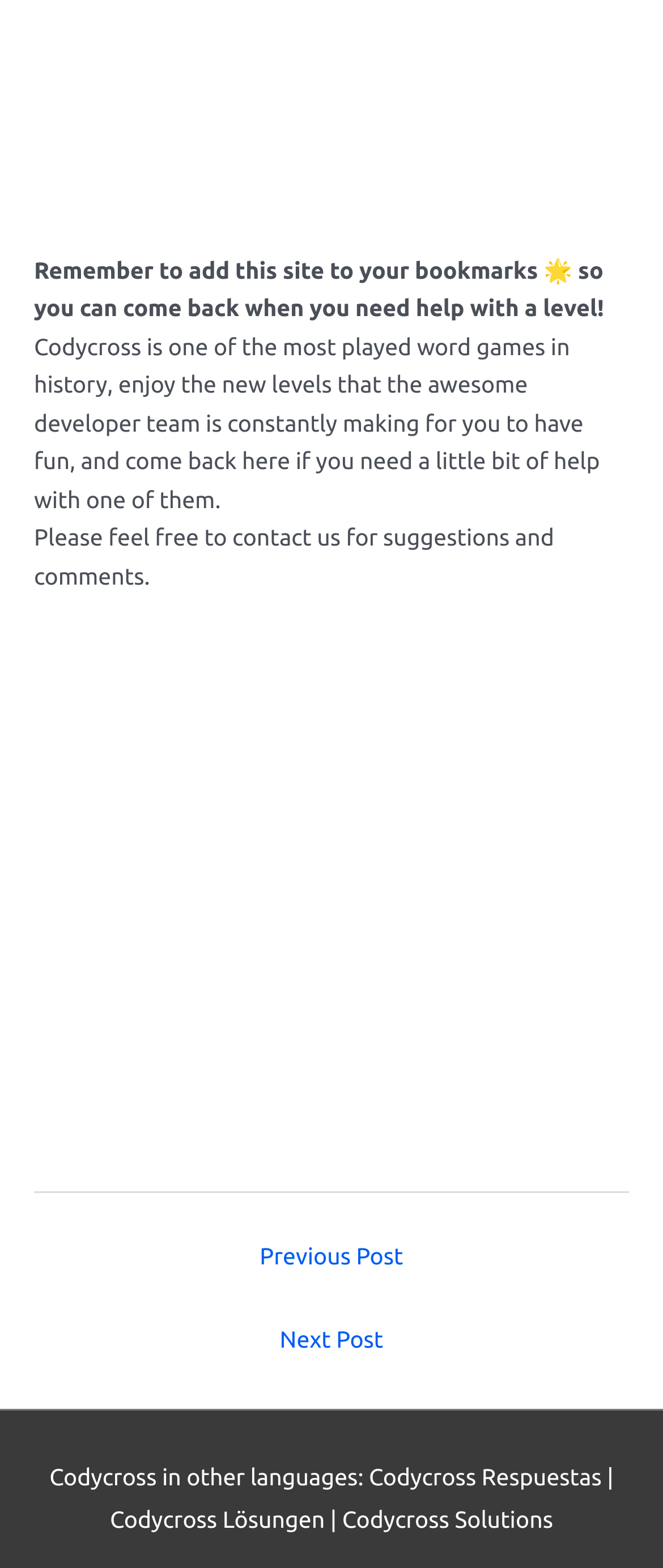What is the theme of the word game mentioned on this website?
Your answer should be a single word or phrase derived from the screenshot.

Word game